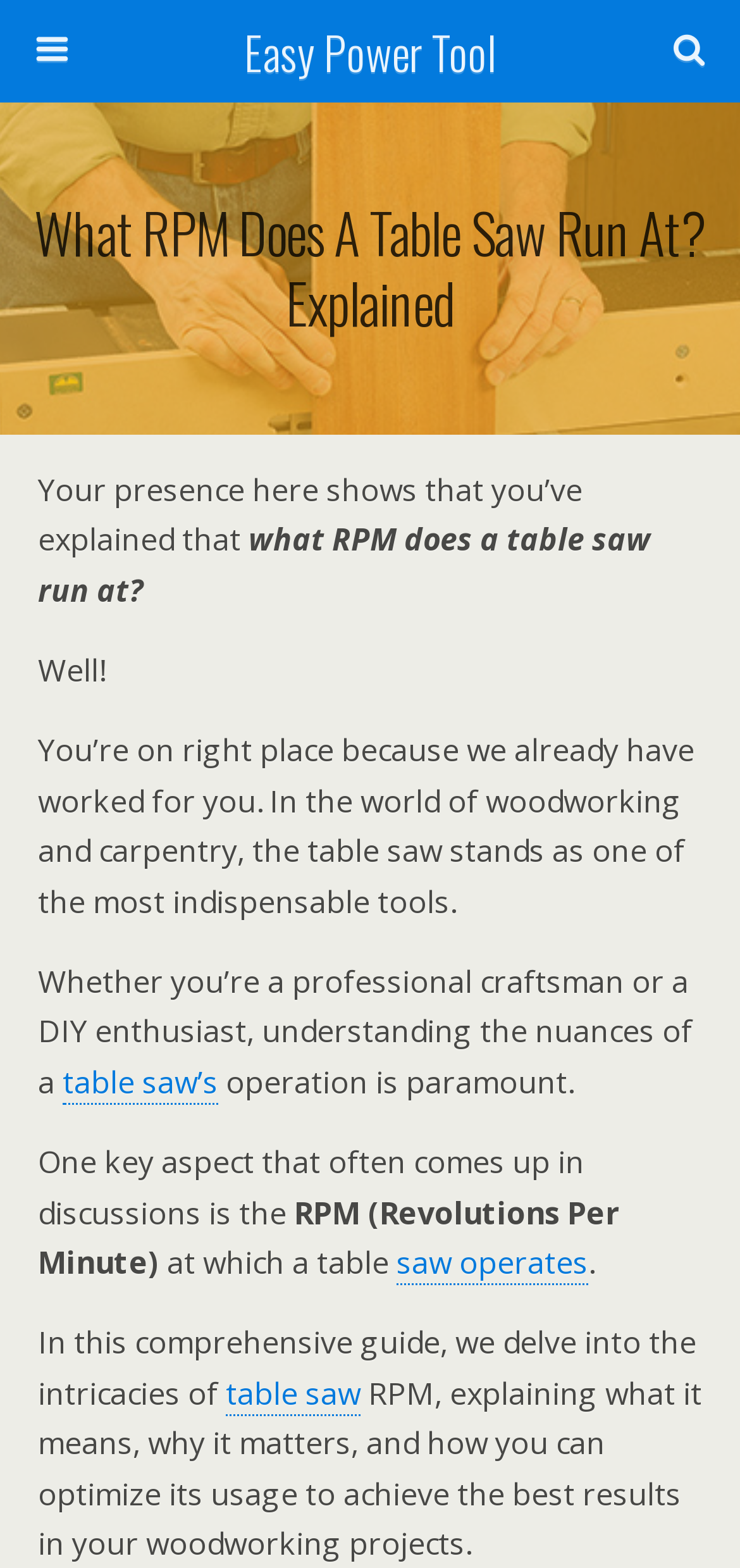Bounding box coordinates should be provided in the format (top-left x, top-left y, bottom-right x, bottom-right y) with all values between 0 and 1. Identify the bounding box for this UI element: Easy Power Tool

[0.16, 0.0, 0.84, 0.065]